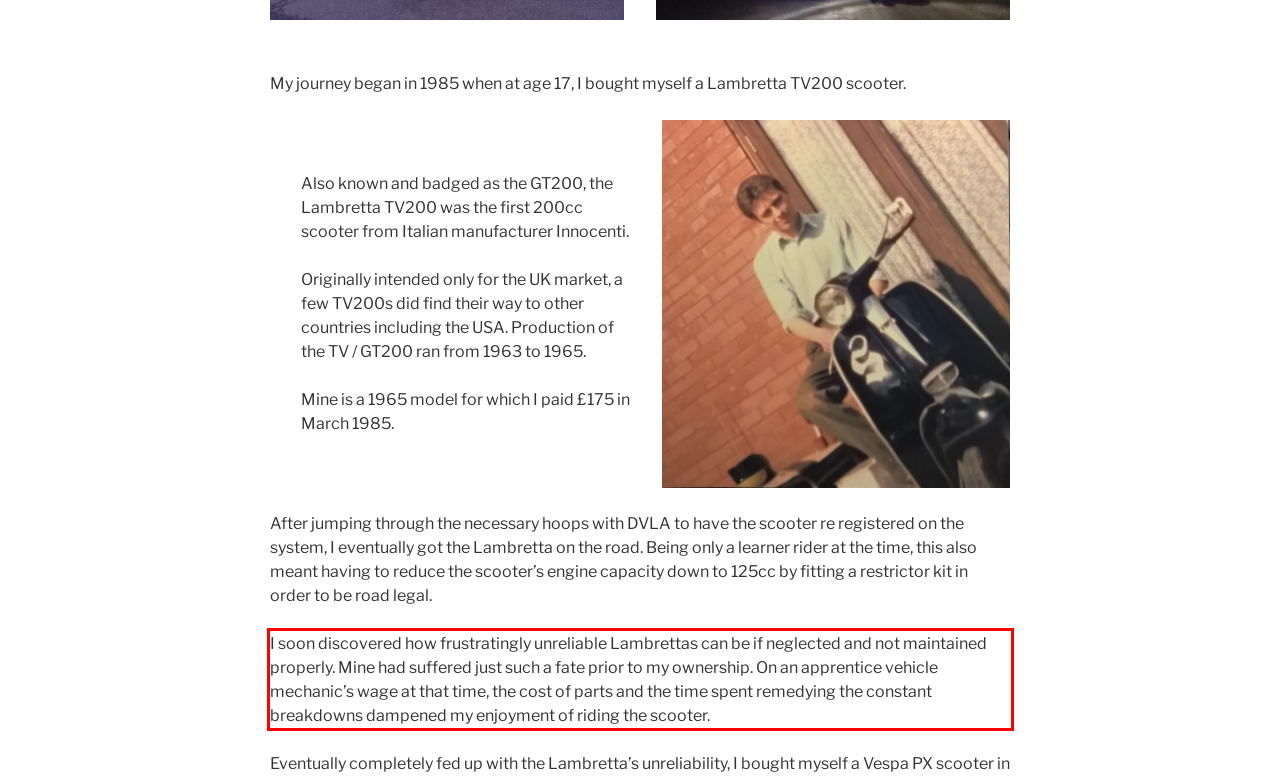Examine the screenshot of the webpage, locate the red bounding box, and perform OCR to extract the text contained within it.

I soon discovered how frustratingly unreliable Lambrettas can be if neglected and not maintained properly. Mine had suffered just such a fate prior to my ownership. On an apprentice vehicle mechanic’s wage at that time, the cost of parts and the time spent remedying the constant breakdowns dampened my enjoyment of riding the scooter.